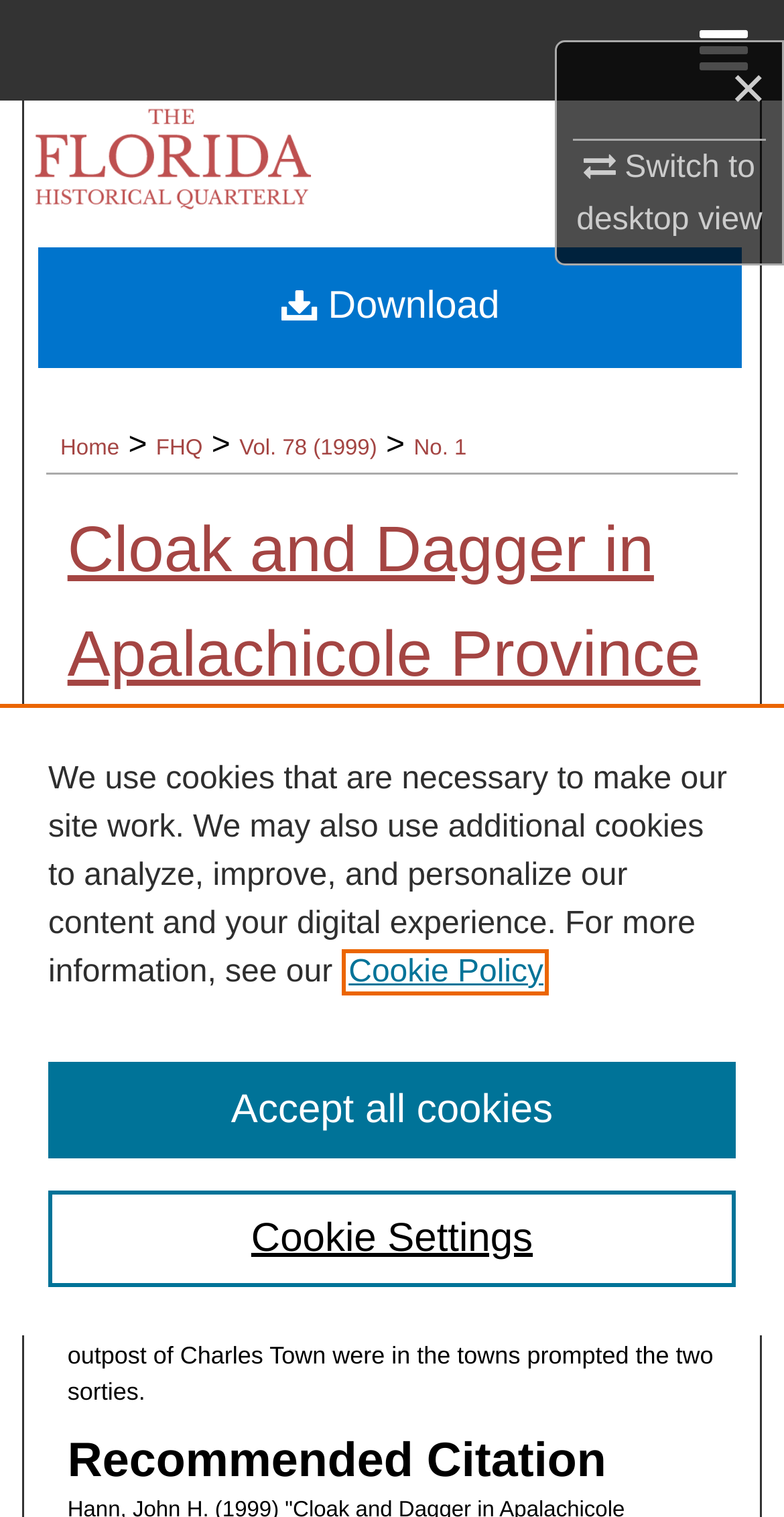Locate the headline of the webpage and generate its content.

Cloak and Dagger in Apalachicole Province in Early 1686